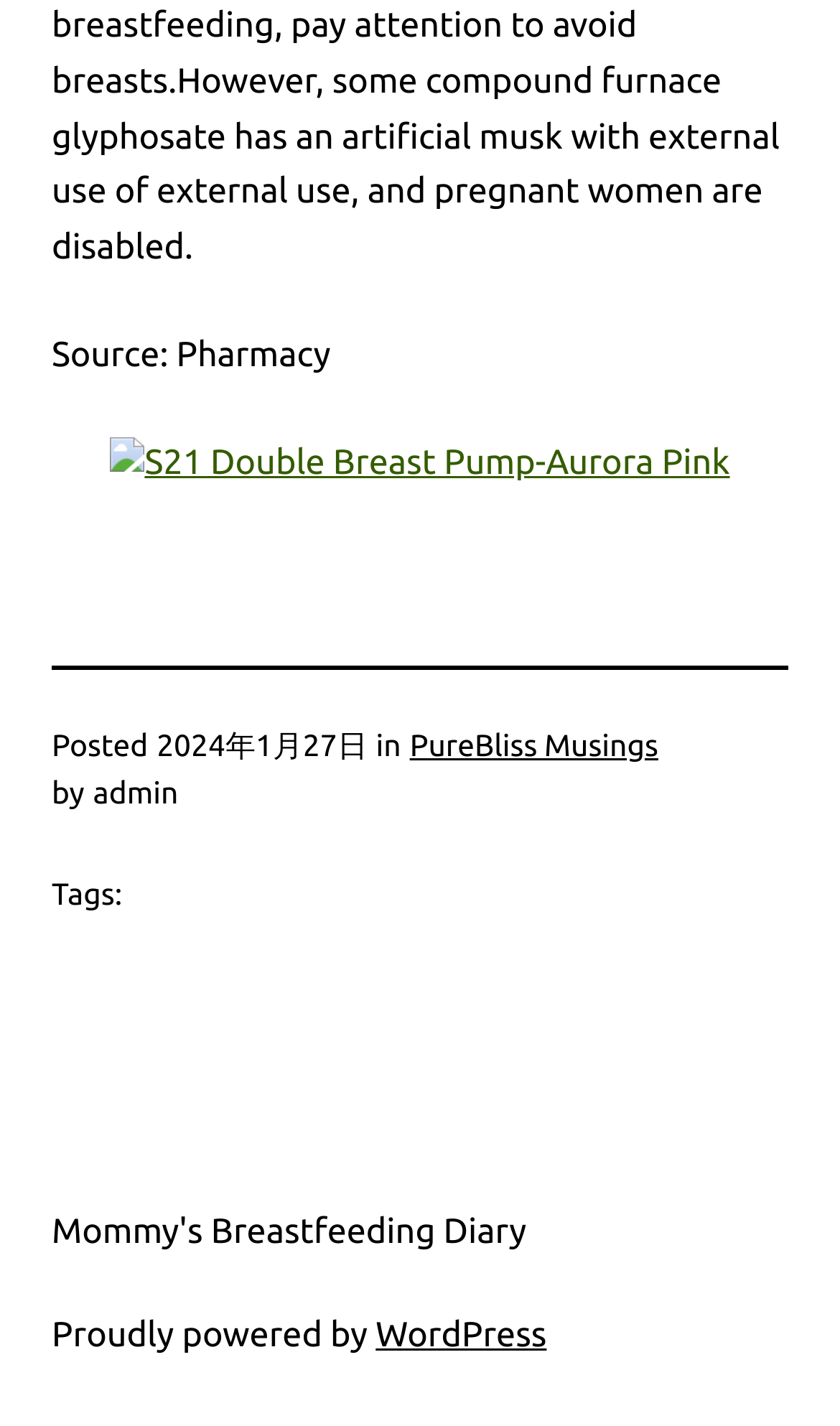What is the name of the breast pump product?
Using the information from the image, give a concise answer in one word or a short phrase.

S21 Double Breast Pump-Aurora Pink